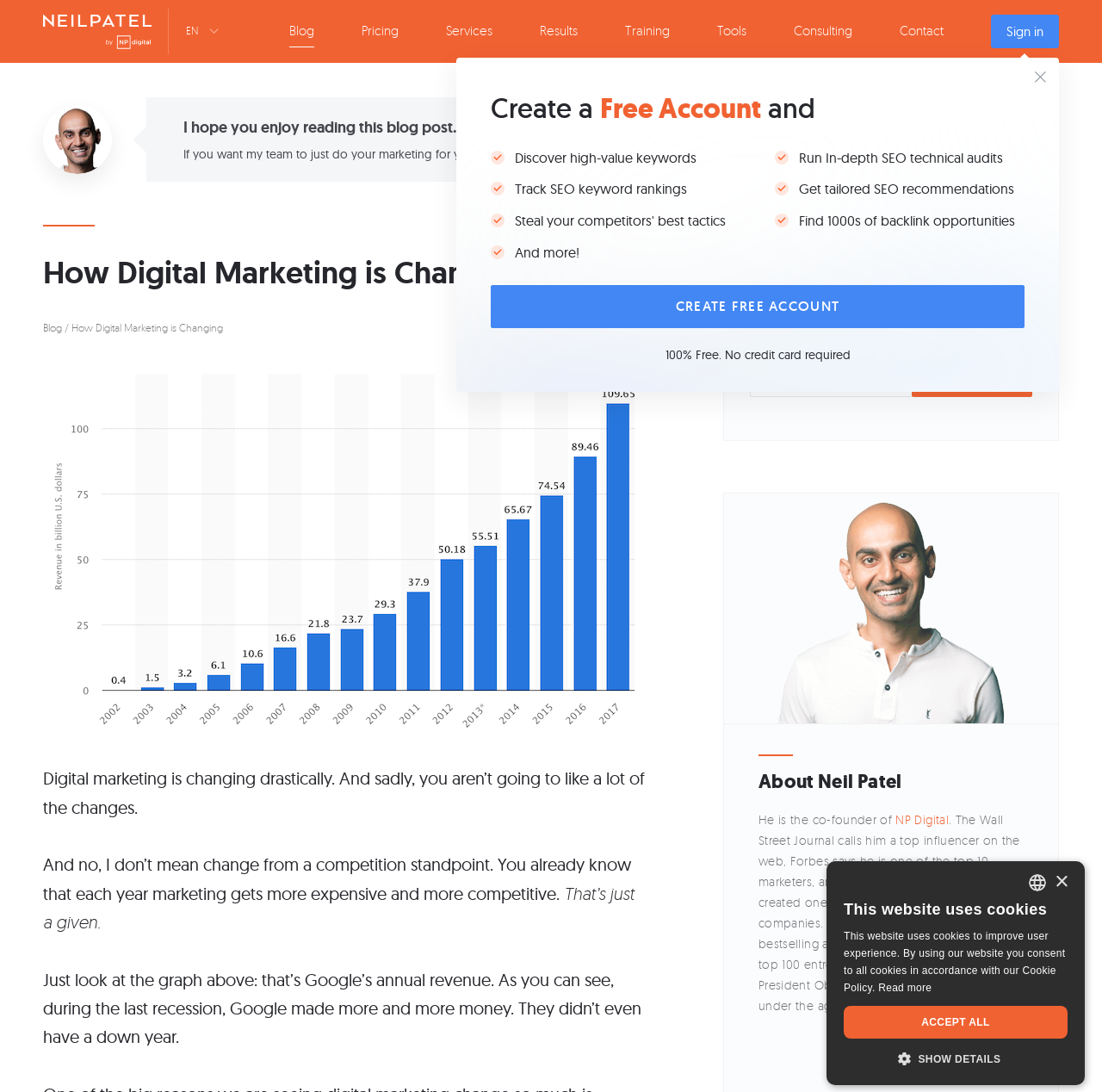What is the language of the website? Observe the screenshot and provide a one-word or short phrase answer.

English